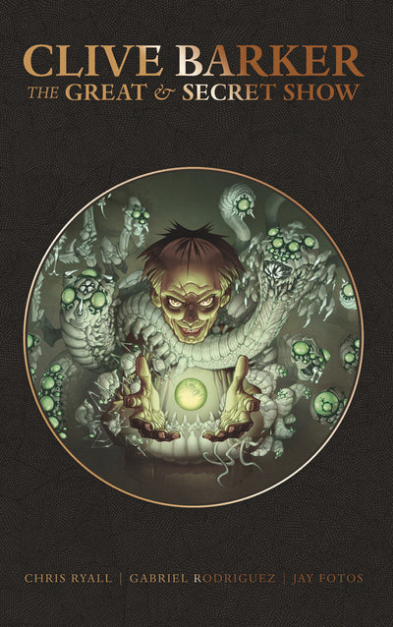Use the details in the image to answer the question thoroughly: 
What is the central figure holding?

The central figure, a mysterious character with an unsettling expression, is reaching out towards a glowing orb held between his hands, adding to the eerie atmosphere and illustrating the supernatural elements of the story.